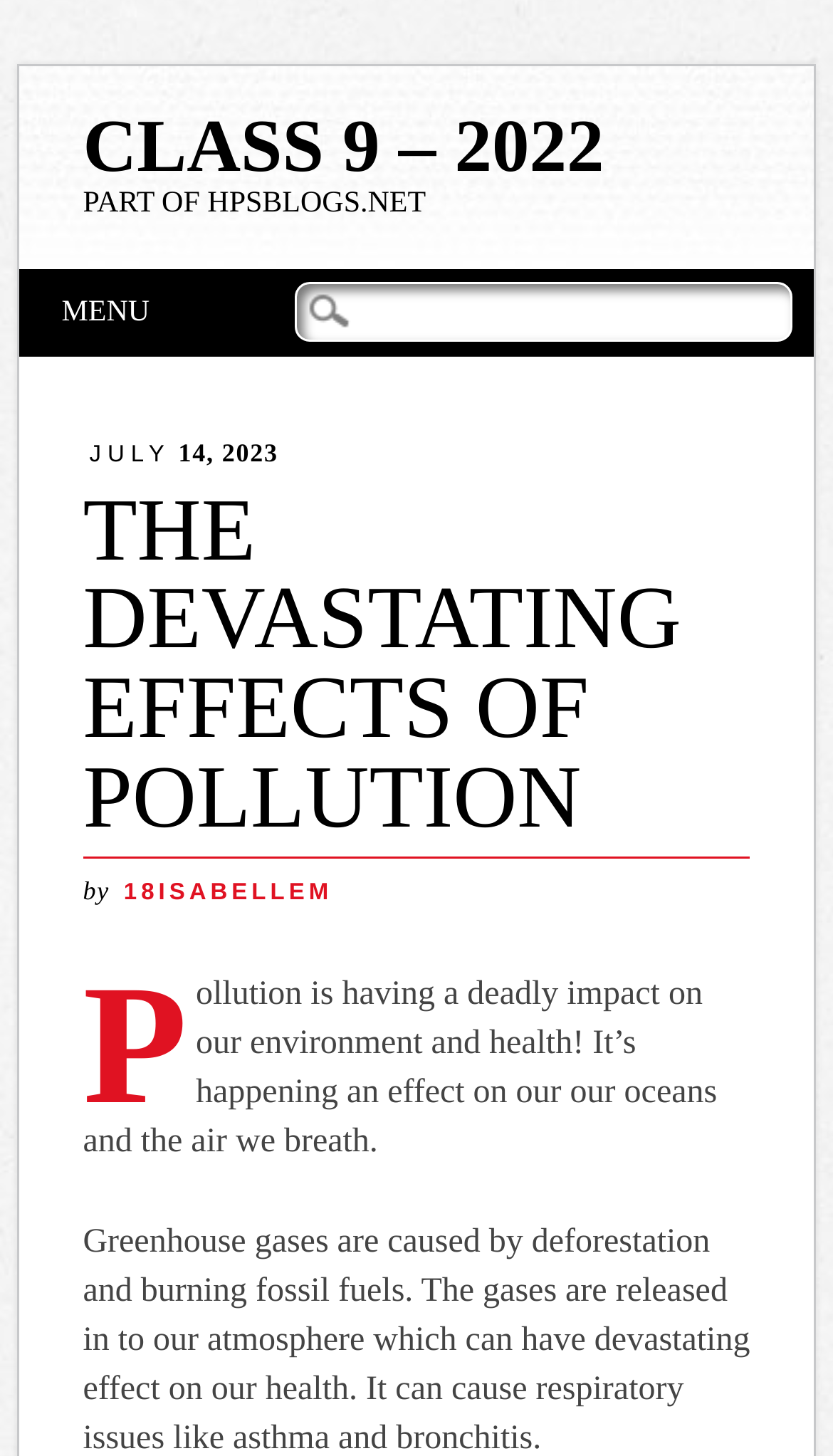What is the website name?
Give a single word or phrase as your answer by examining the image.

HPSBLOGS.NET